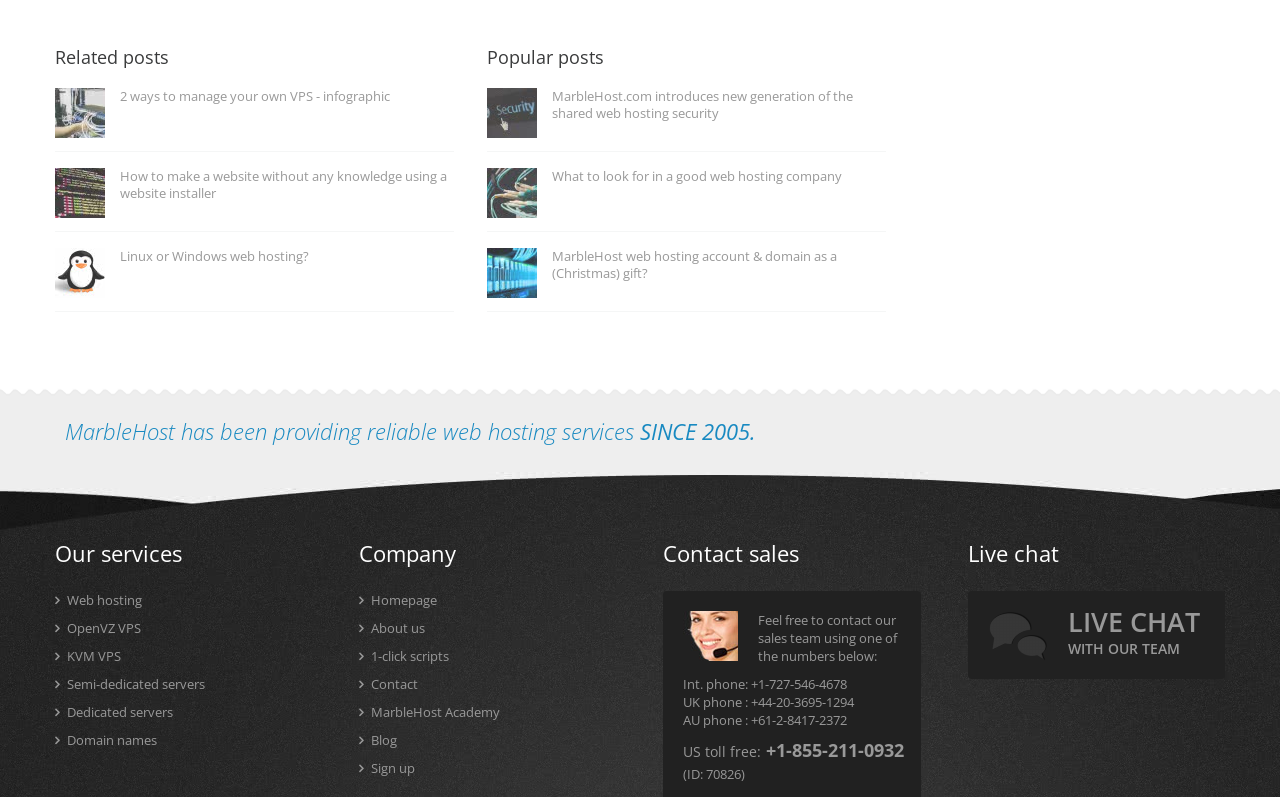What is the company's history?
Give a single word or phrase answer based on the content of the image.

Since 2005